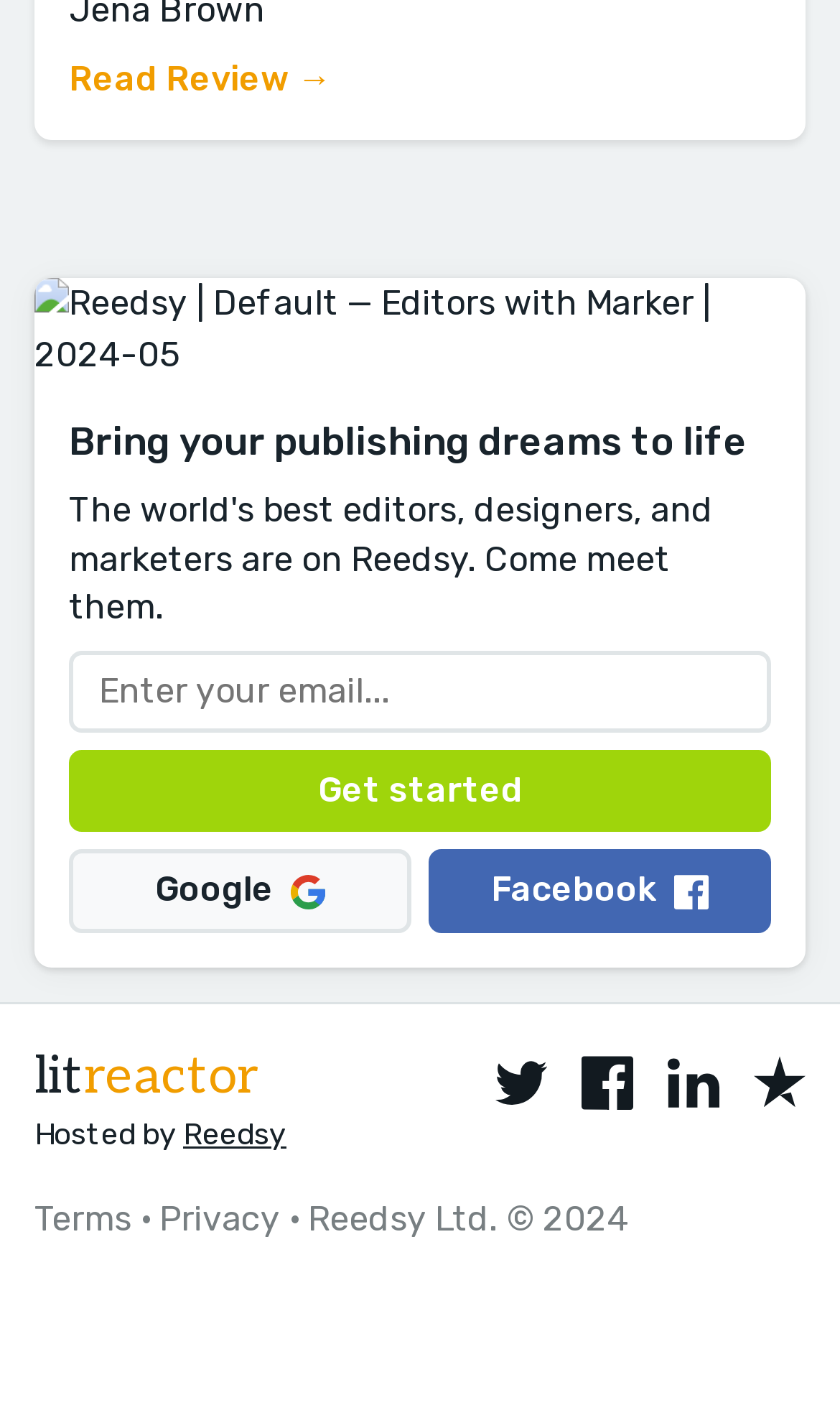Determine the coordinates of the bounding box that should be clicked to complete the instruction: "Read a review". The coordinates should be represented by four float numbers between 0 and 1: [left, top, right, bottom].

[0.082, 0.041, 0.395, 0.07]